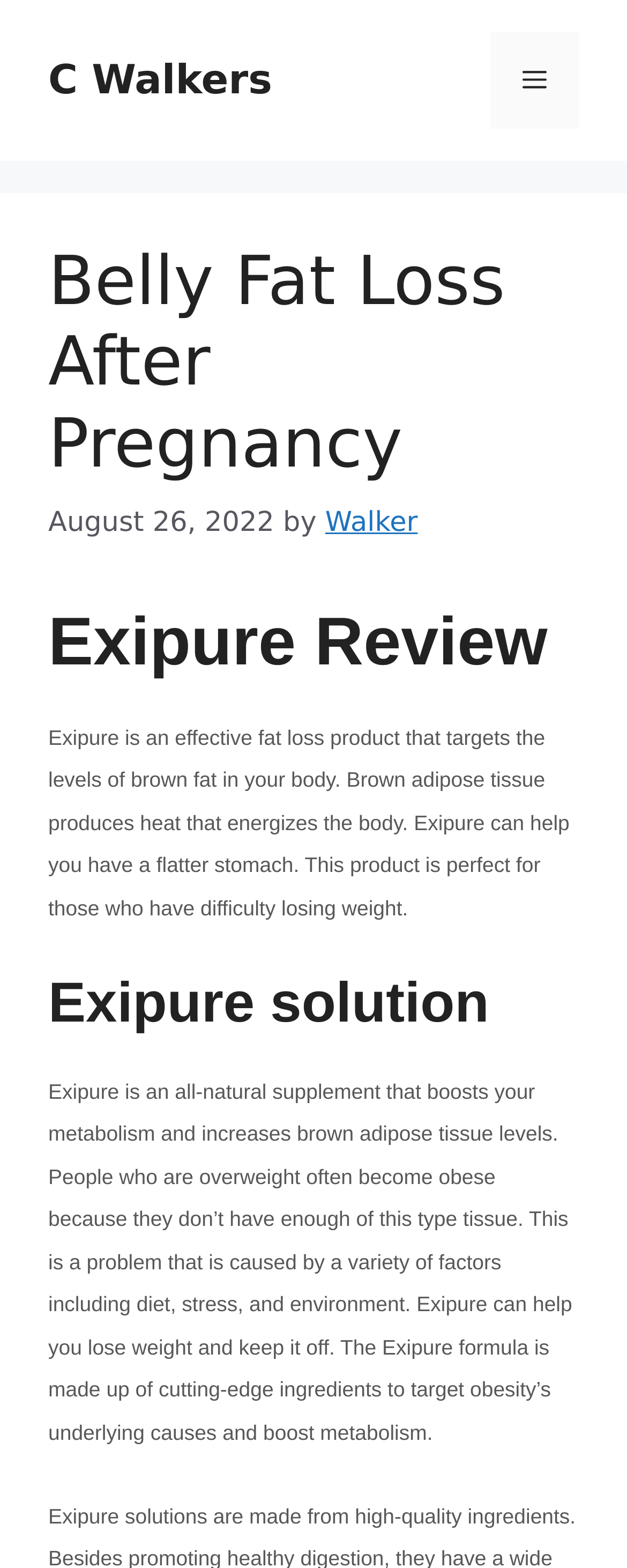What is the problem that Exipure can help solve?
Answer the question based on the image using a single word or a brief phrase.

obesity